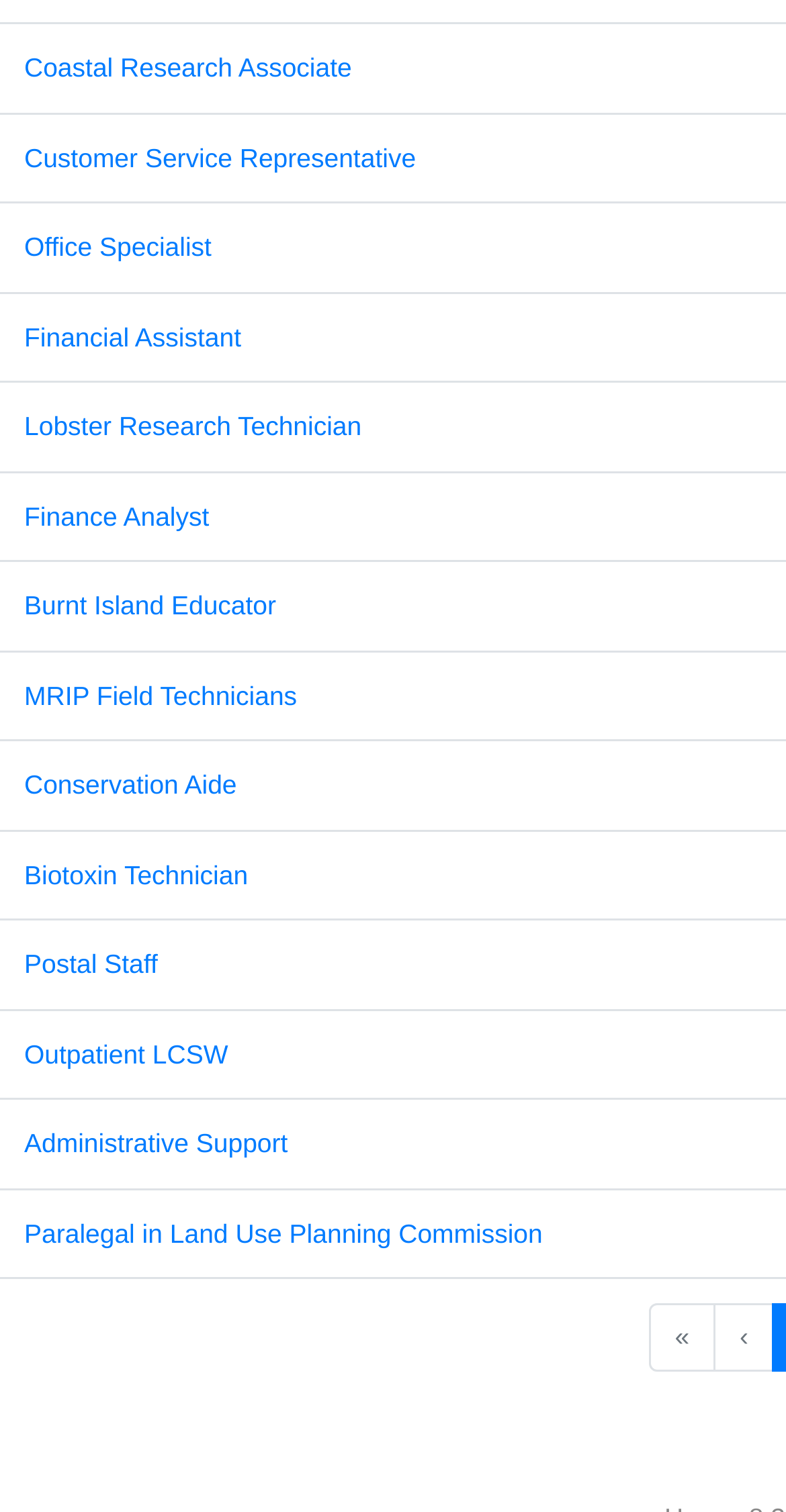For the given element description ‹, determine the bounding box coordinates of the UI element. The coordinates should follow the format (top-left x, top-left y, bottom-right x, bottom-right y) and be within the range of 0 to 1.

[0.908, 0.862, 0.986, 0.908]